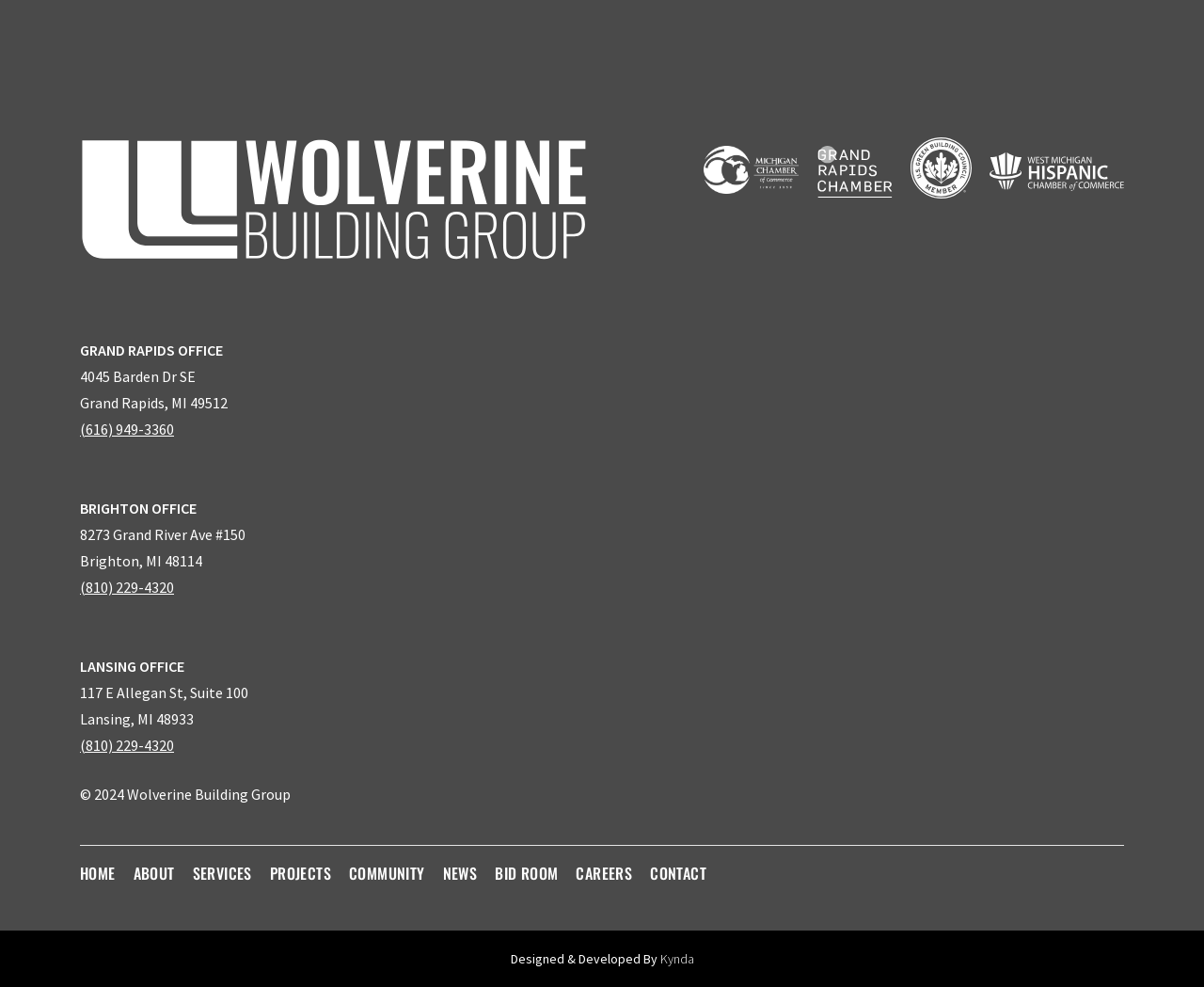What is the copyright year of the webpage?
Refer to the image and answer the question using a single word or phrase.

2024